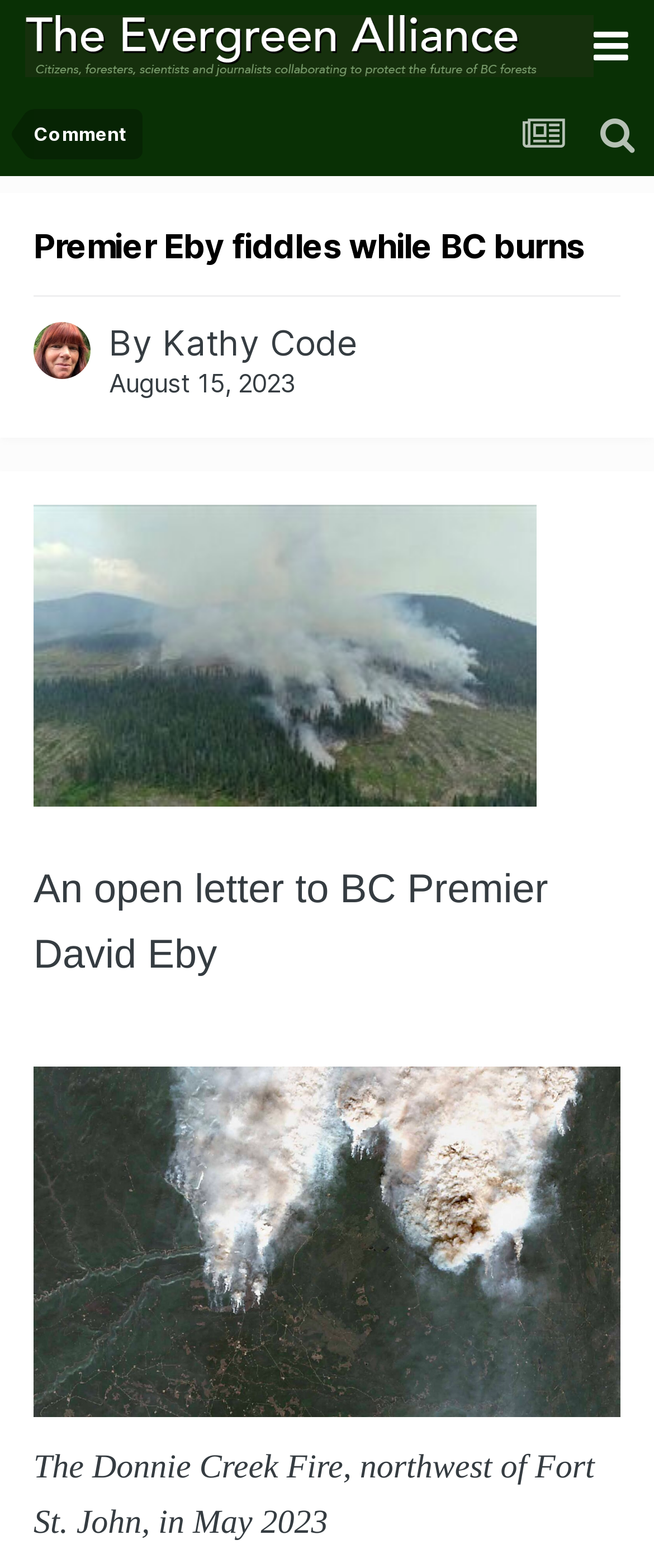Analyze the image and deliver a detailed answer to the question: What is the location of the Donnie Creek Fire?

The location of the Donnie Creek Fire can be determined by reading the text 'The Donnie Creek Fire, northwest of Fort St. John, in May 2023' which is located below the image of the fire.